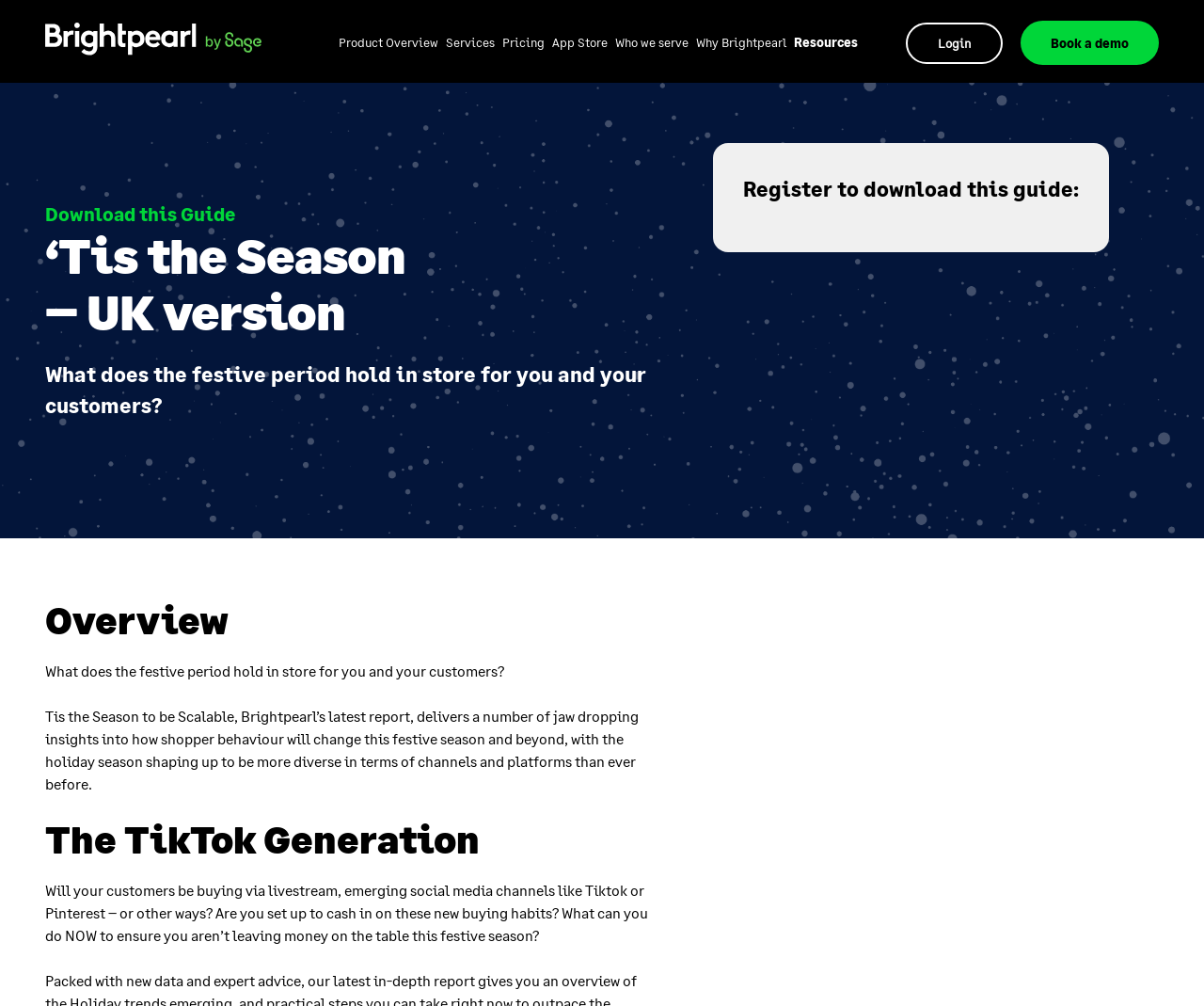Please determine the bounding box coordinates for the element with the description: "Product Overview".

[0.282, 0.035, 0.364, 0.05]